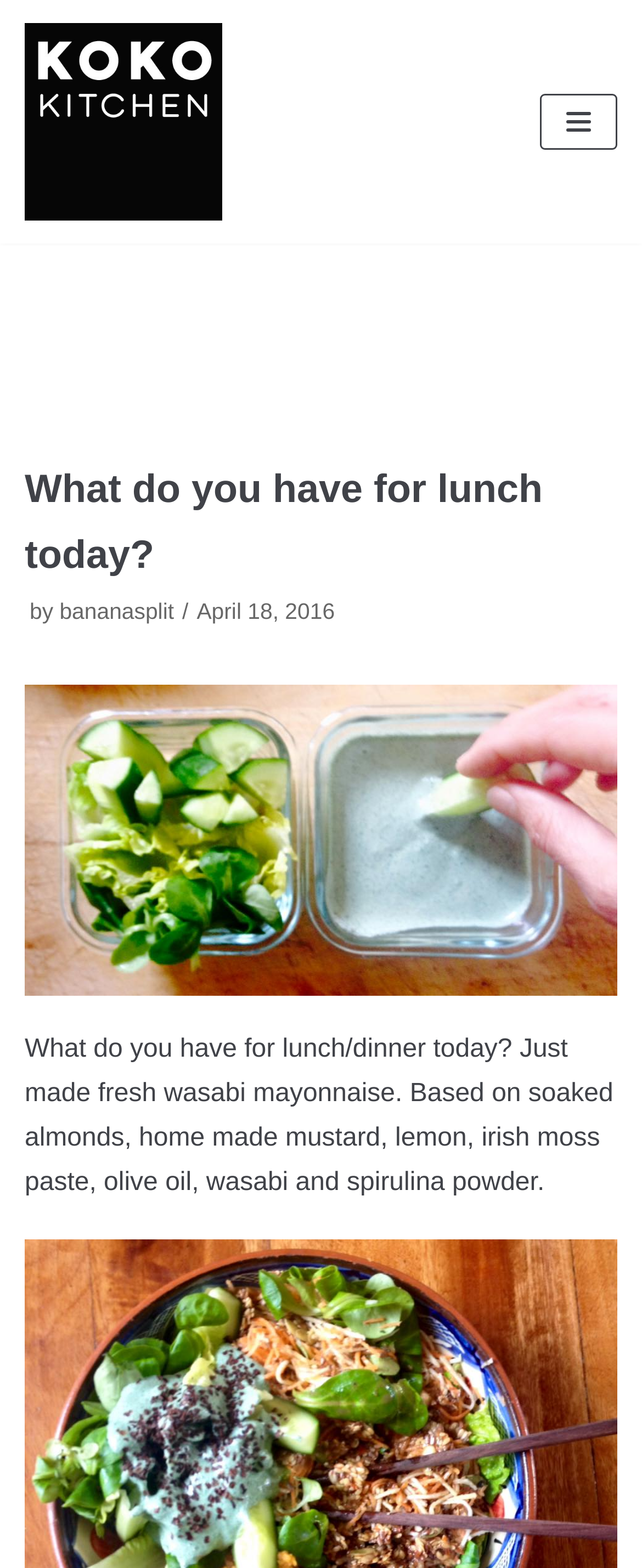Find and provide the bounding box coordinates for the UI element described with: "bananasplit".

[0.093, 0.382, 0.271, 0.398]